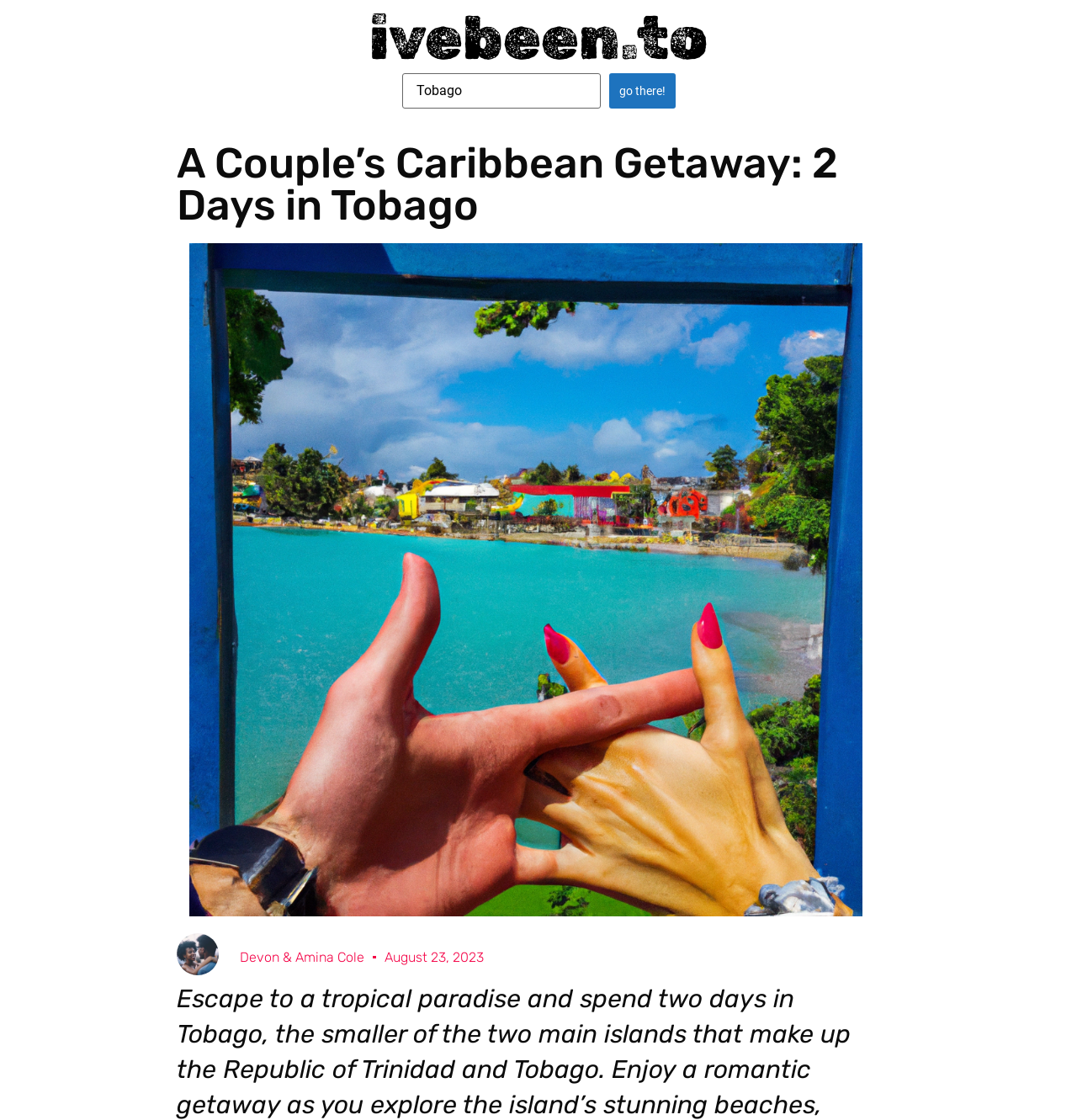Determine which piece of text is the heading of the webpage and provide it.

A Couple’s Caribbean Getaway: 2 Days in Tobago